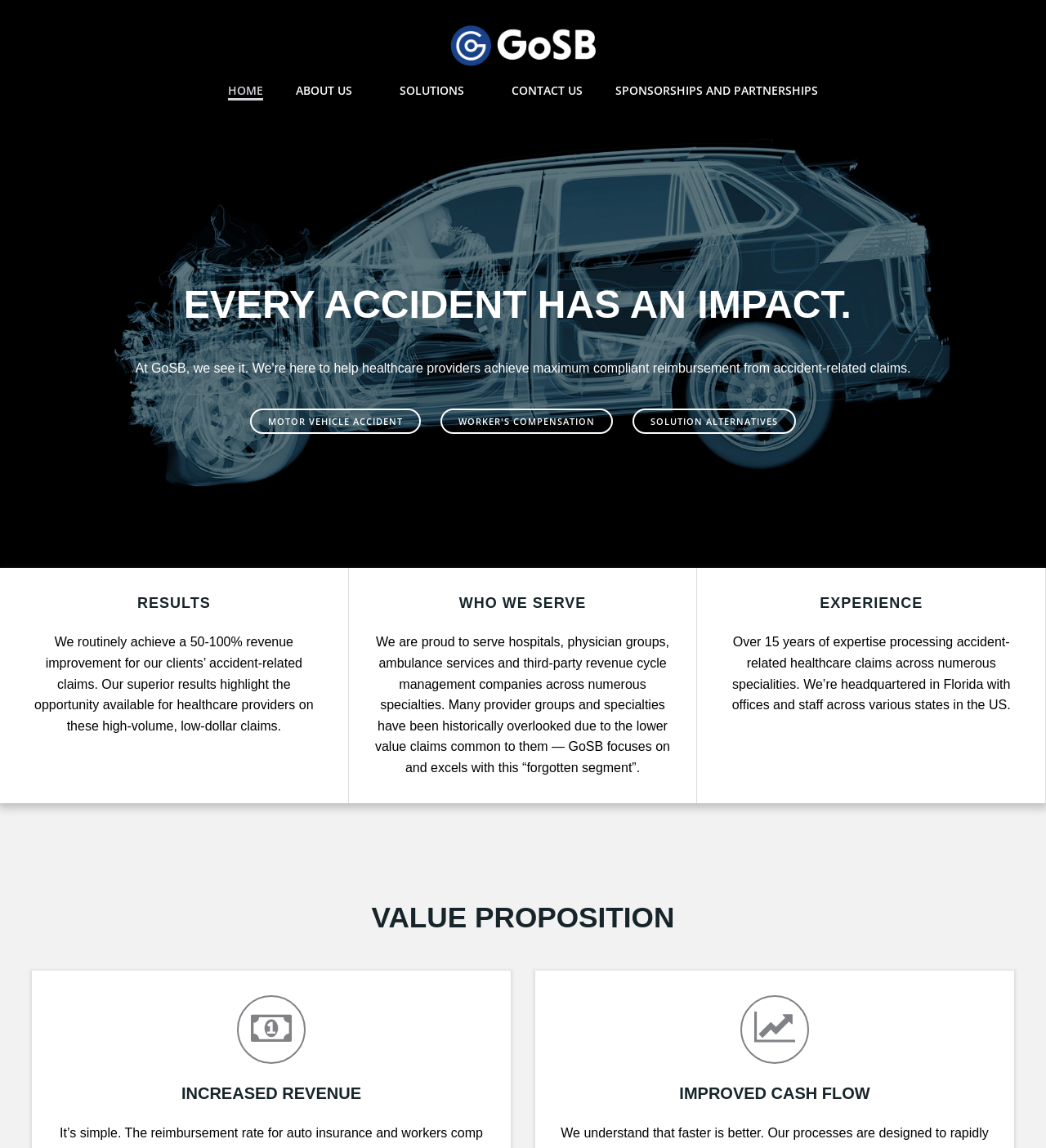Please identify the bounding box coordinates of the clickable area that will allow you to execute the instruction: "Click SPONSORSHIPS AND PARTNERSHIPS".

[0.588, 0.071, 0.782, 0.086]